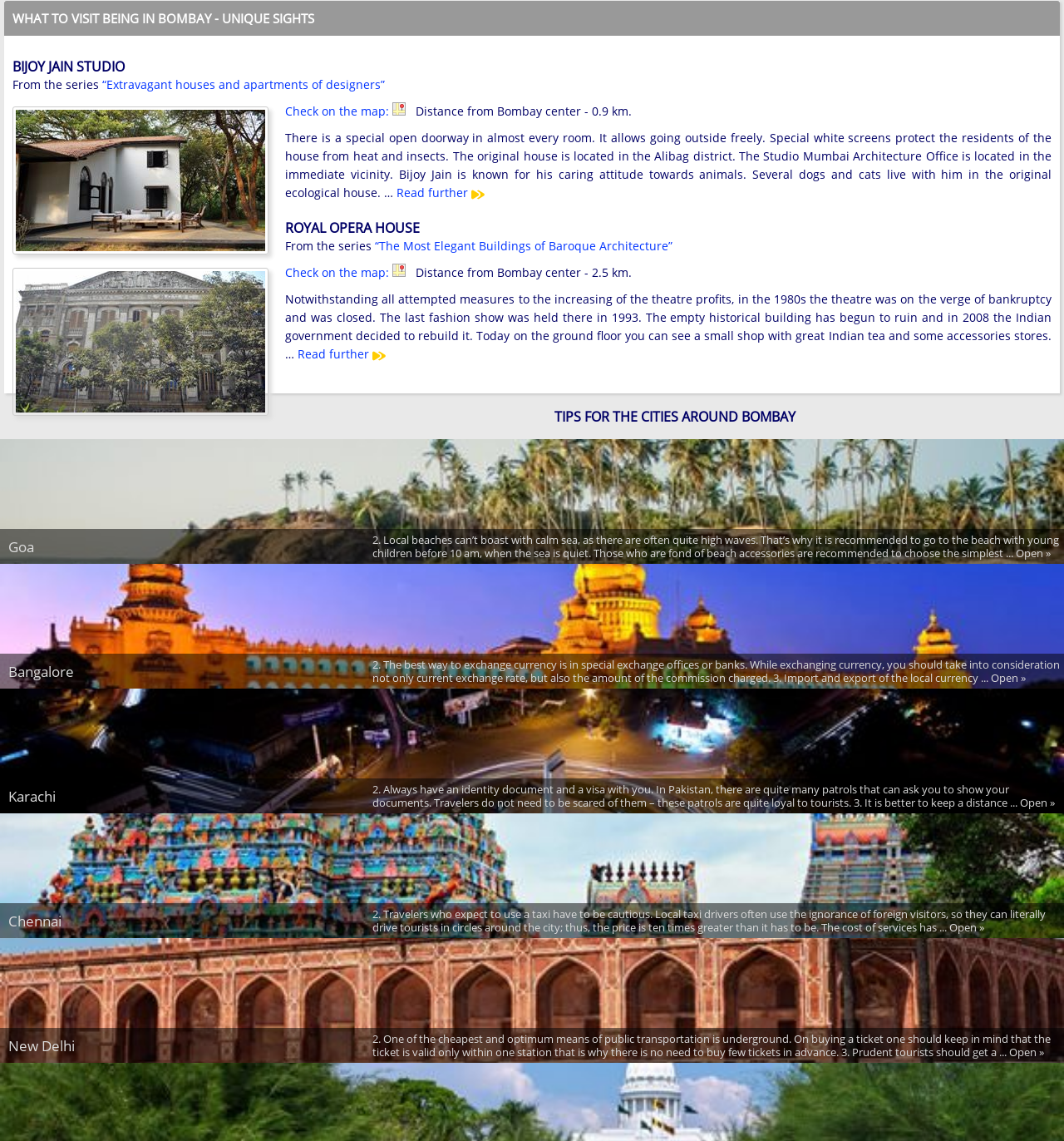What is the best way to exchange currency in Bangalore?
Please provide a single word or phrase as your answer based on the image.

In special exchange offices or banks